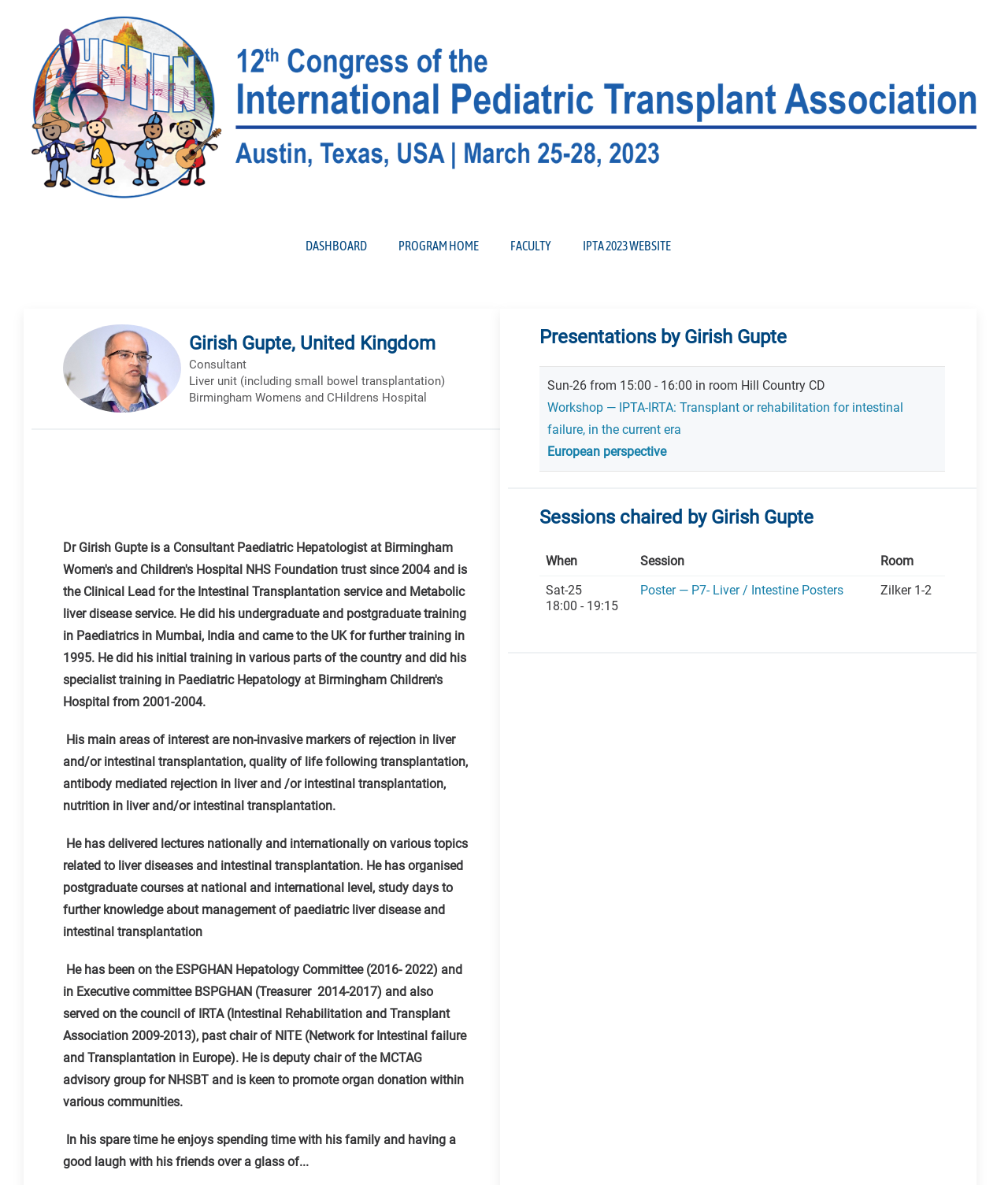What is Girish Gupte's affiliation?
Answer the question with a thorough and detailed explanation.

I found the answer by looking at the text 'Birmingham Womens and CHildrens Hospital' which is part of the description of Girish Gupte's profession and interests.